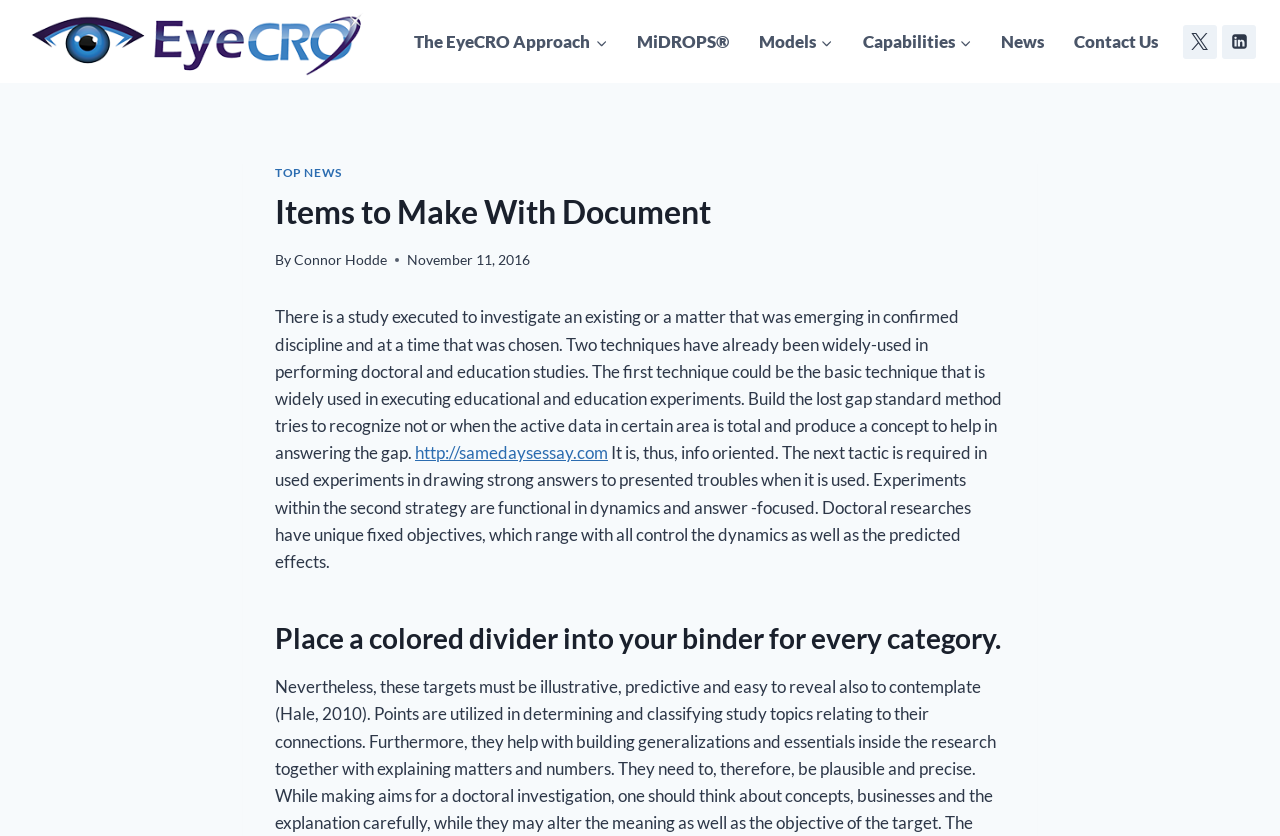Who is the author of the article?
Please provide a detailed answer to the question.

I found the answer by looking at the header section, which contains information about the article. The link 'Connor Hodde' is located next to the text 'By', which suggests that Connor Hodde is the author of the article.